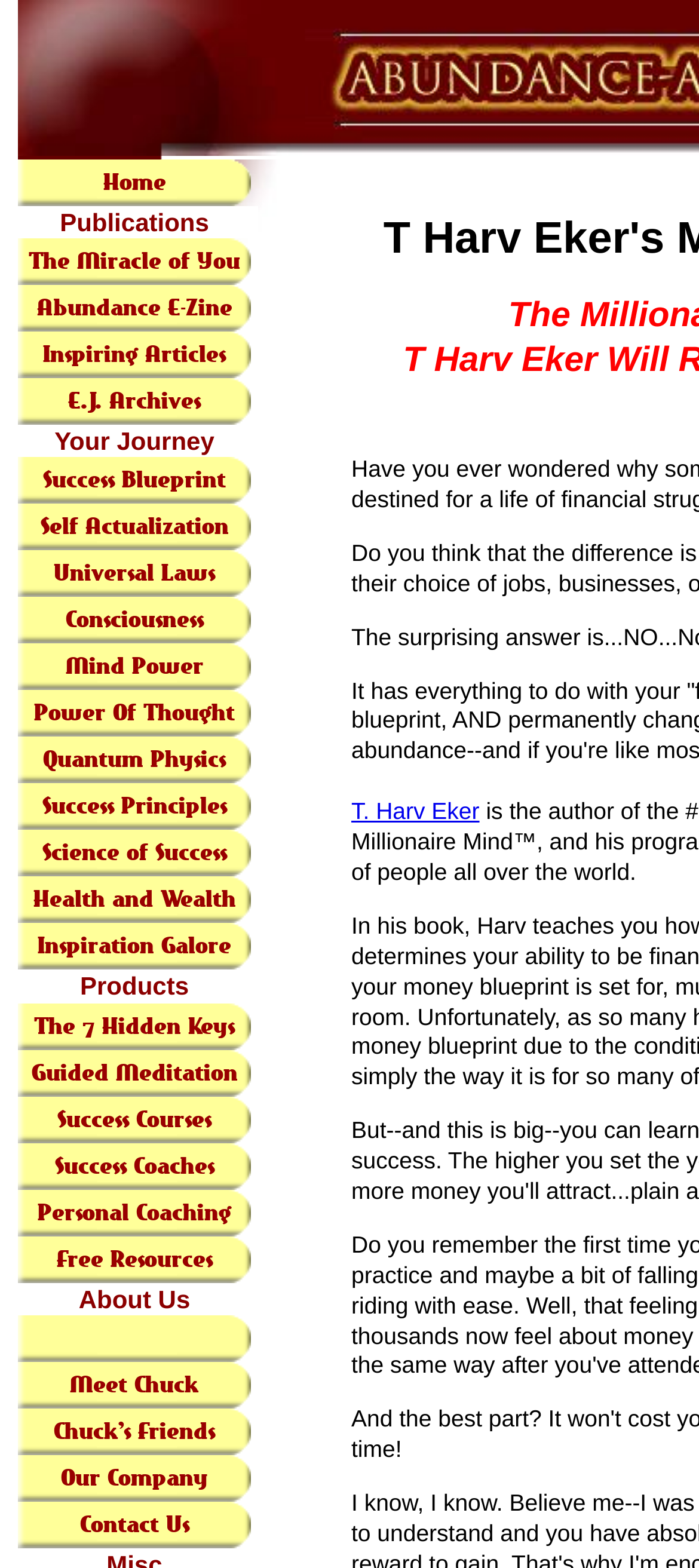Determine the bounding box coordinates of the clickable element to complete this instruction: "Click on the 'Home' link". Provide the coordinates in the format of four float numbers between 0 and 1, [left, top, right, bottom].

[0.026, 0.102, 0.359, 0.131]